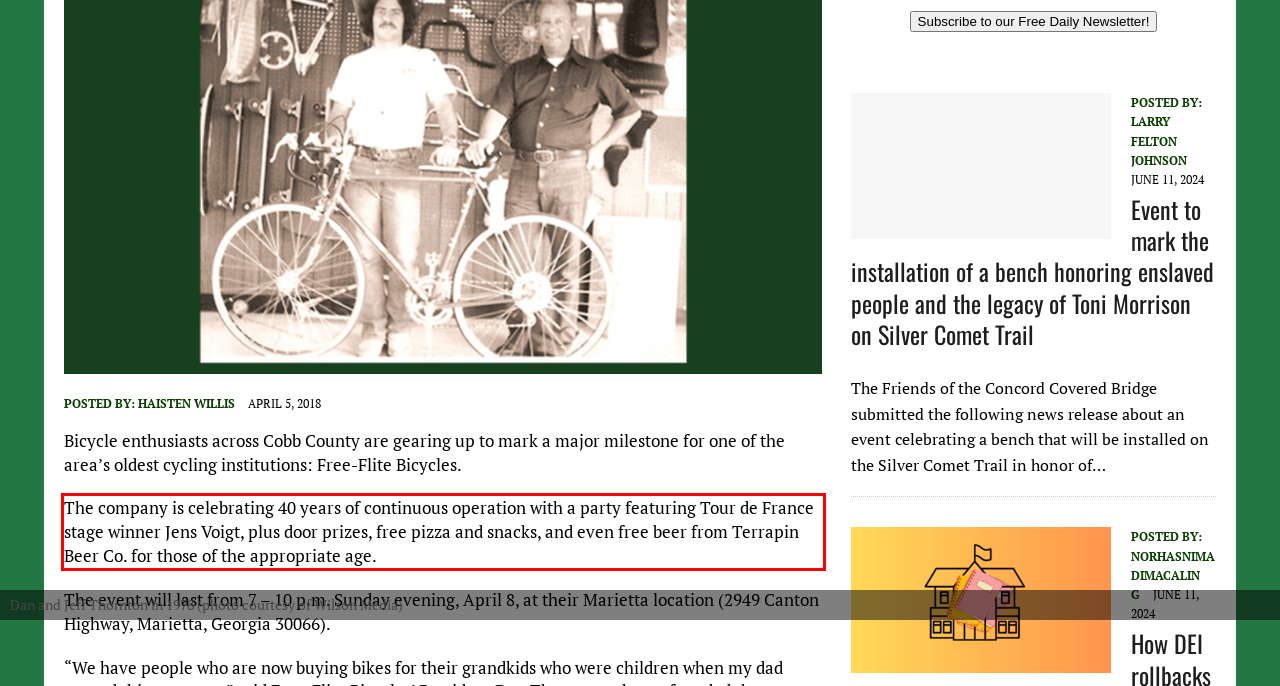You are looking at a screenshot of a webpage with a red rectangle bounding box. Use OCR to identify and extract the text content found inside this red bounding box.

The company is celebrating 40 years of continuous operation with a party featuring Tour de France stage winner Jens Voigt, plus door prizes, free pizza and snacks, and even free beer from Terrapin Beer Co. for those of the appropriate age.